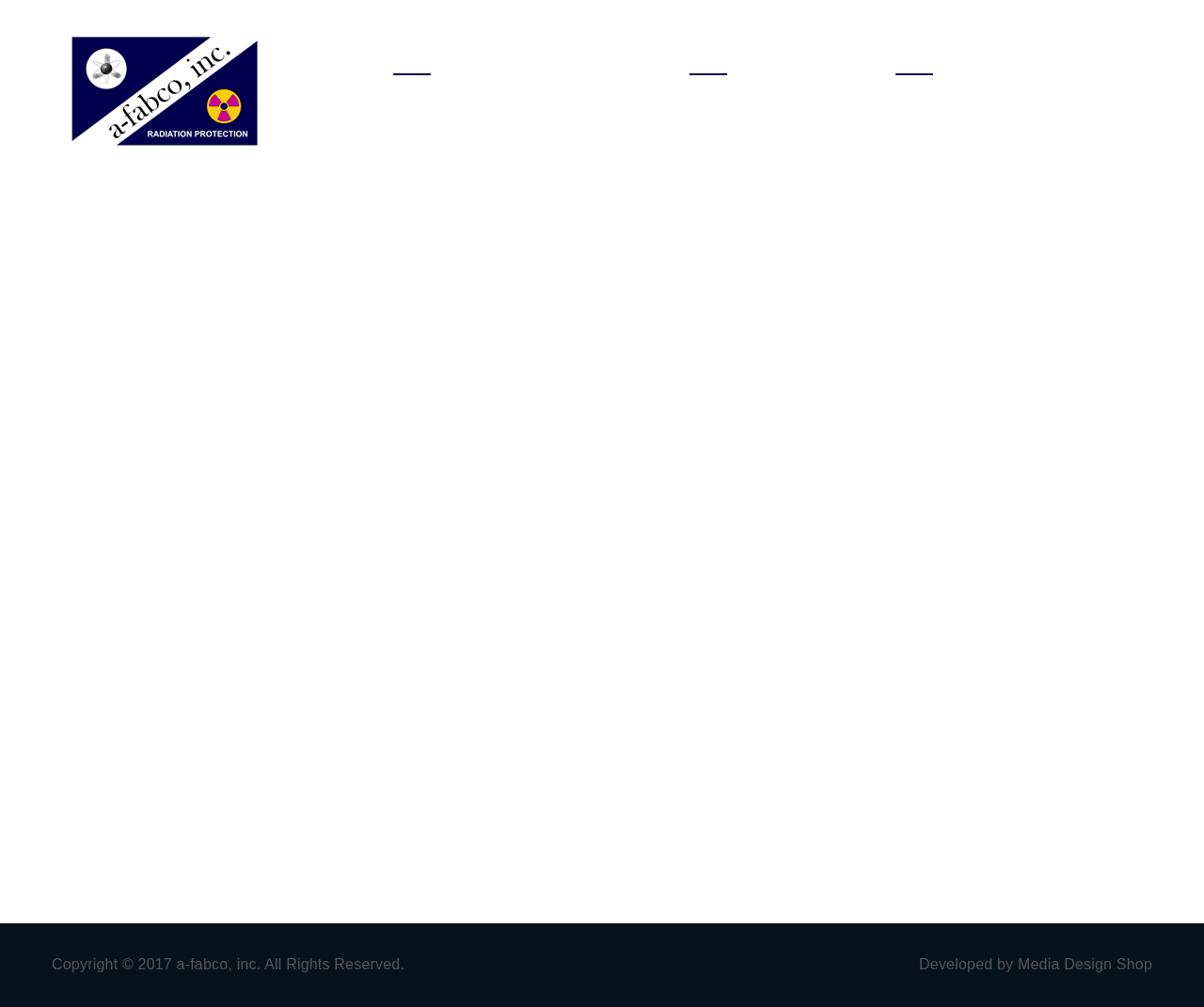What is the fax number?
Refer to the image and provide a detailed answer to the question.

The fax number can be found in the 'Contact Us' section, where it is written as 'FAX (813) 671-1865'.